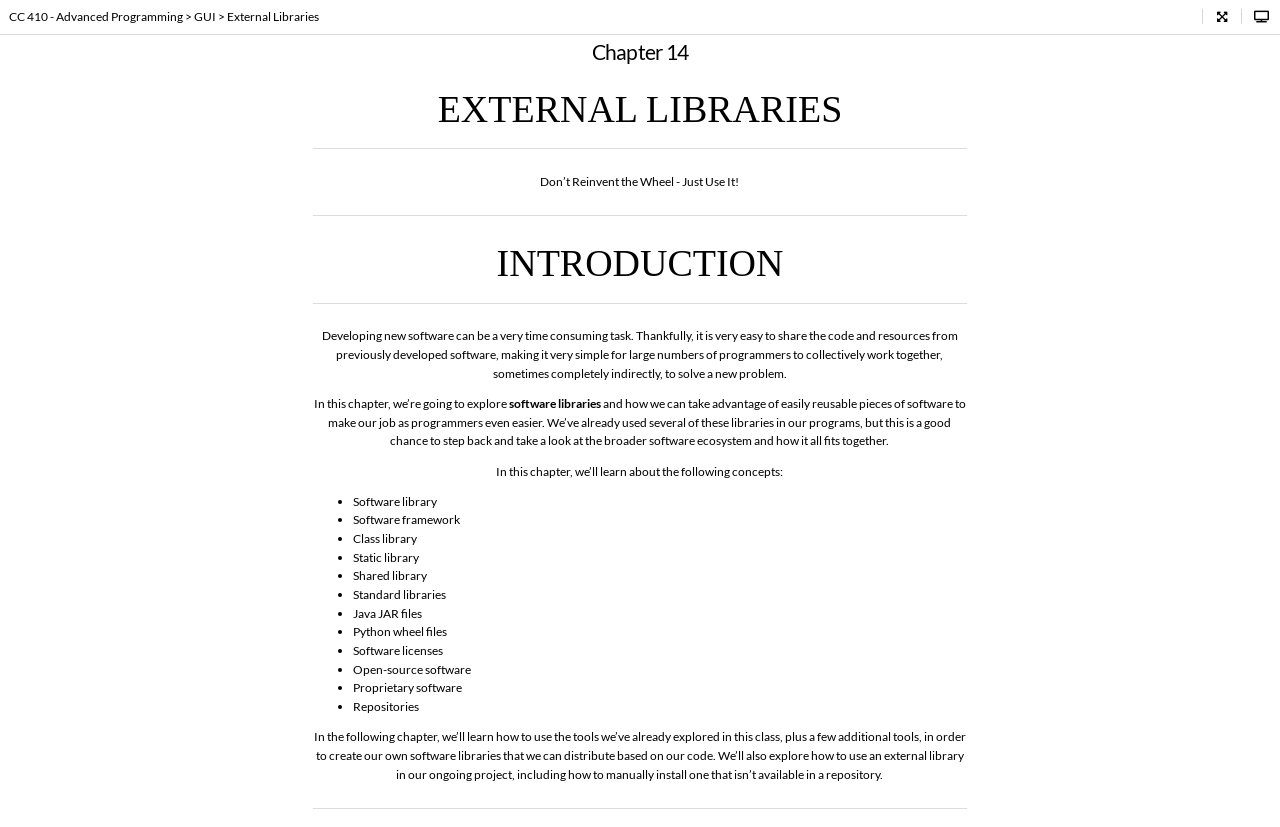What is the main topic of this chapter?
Refer to the image and provide a detailed answer to the question.

I determined the main topic by examining the heading element 'EXTERNAL LIBRARIES' at coordinates [0.244, 0.097, 0.756, 0.181].